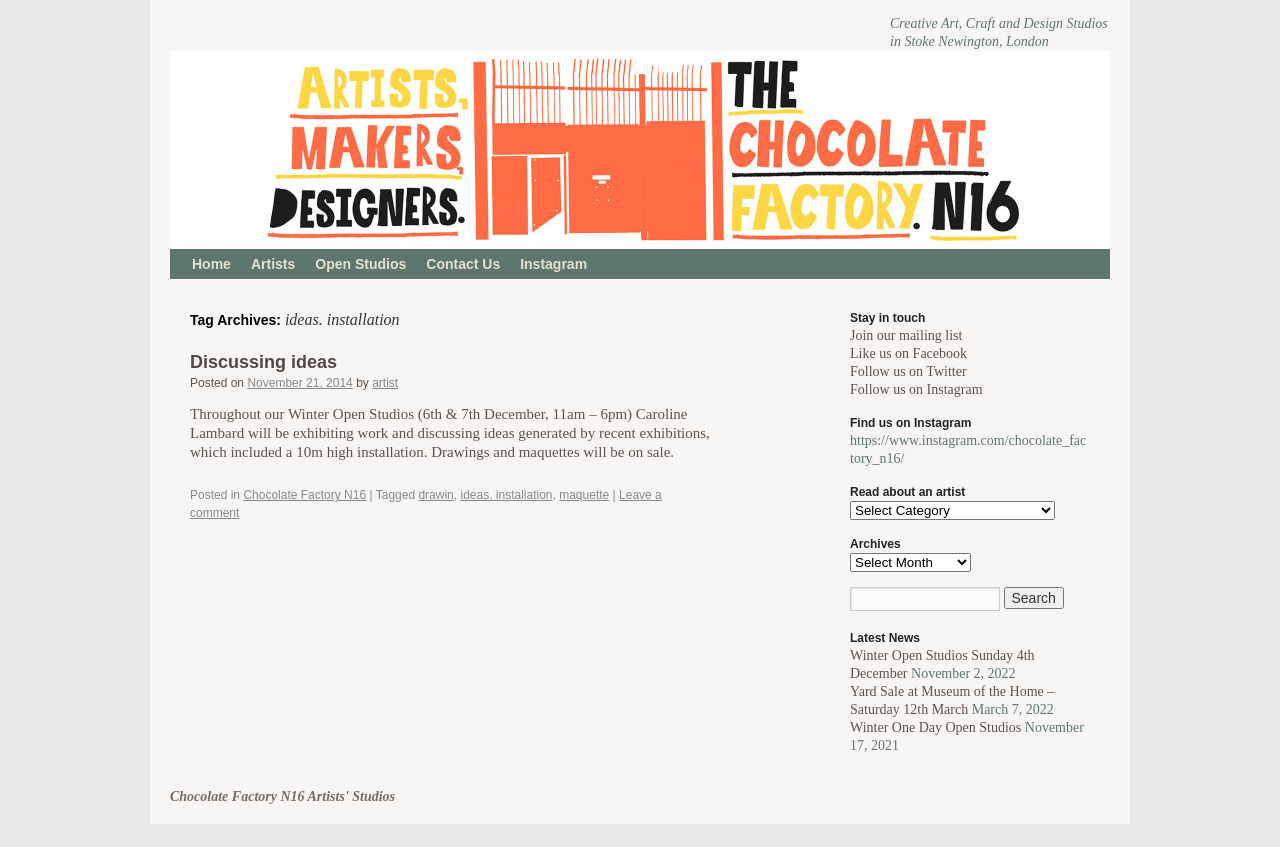Look at the image and answer the question in detail:
What is the name of the artists' studios?

The name of the artists' studios can be found in the link at the top of the webpage, which is 'Chocolate Factory N16 Artists' Studios'.